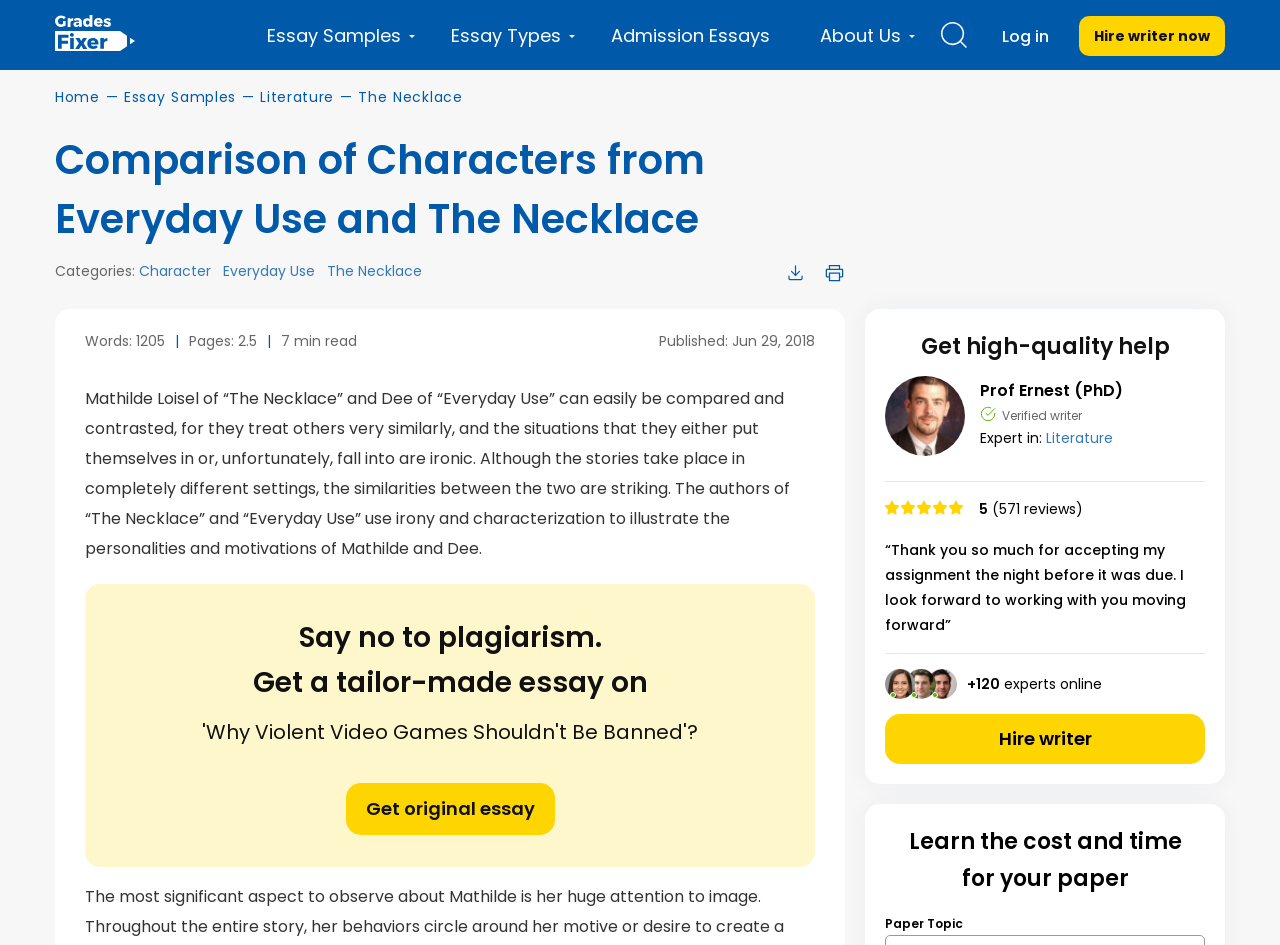Could you identify the text that serves as the heading for this webpage?

Comparison of Characters from Everyday Use and The Necklace